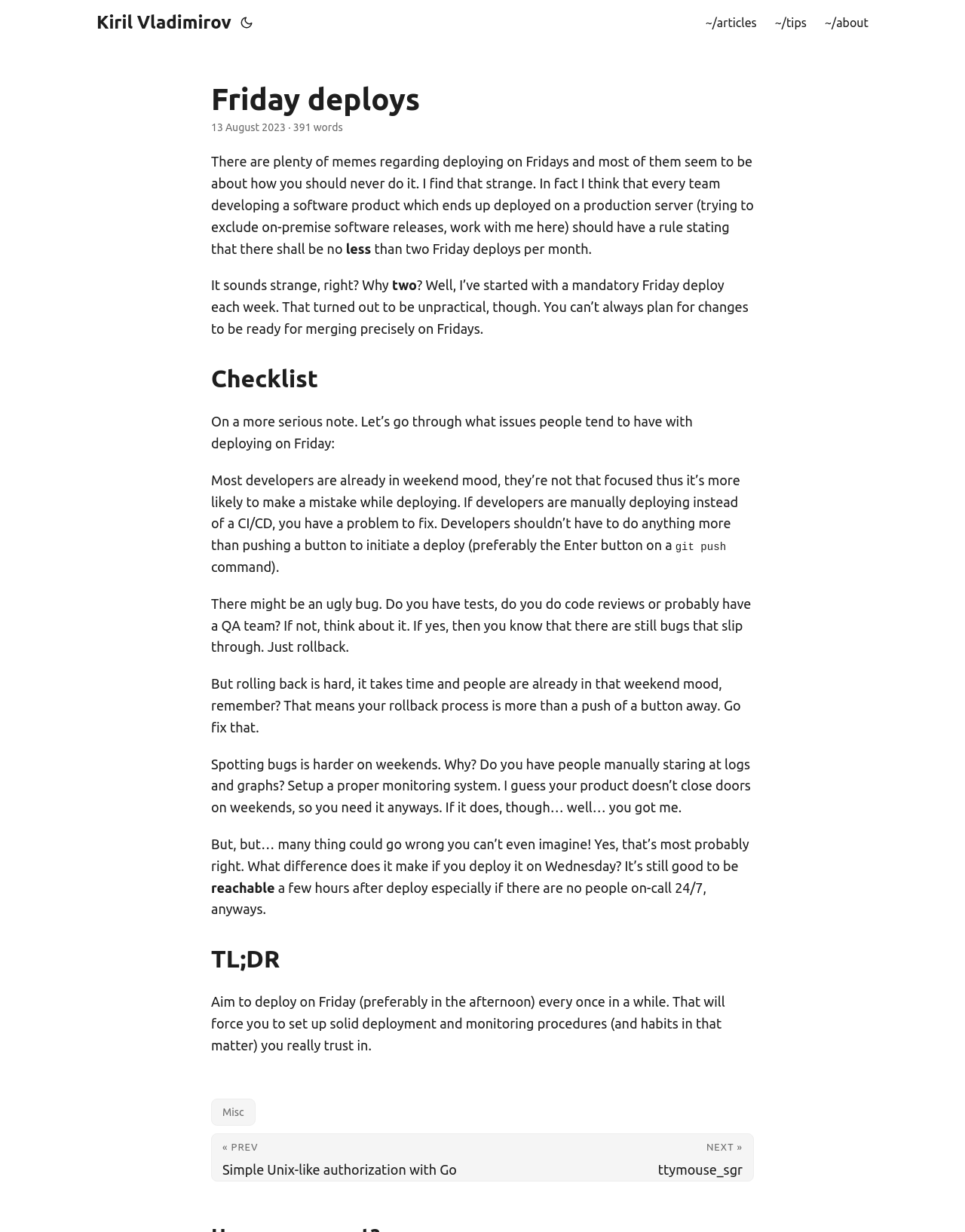What is the author of the article?
Based on the screenshot, give a detailed explanation to answer the question.

The author of the article can be found by looking at the top of the webpage, where the link 'Kiril Vladimirov' is located, indicating that the article is written by Kiril Vladimirov.